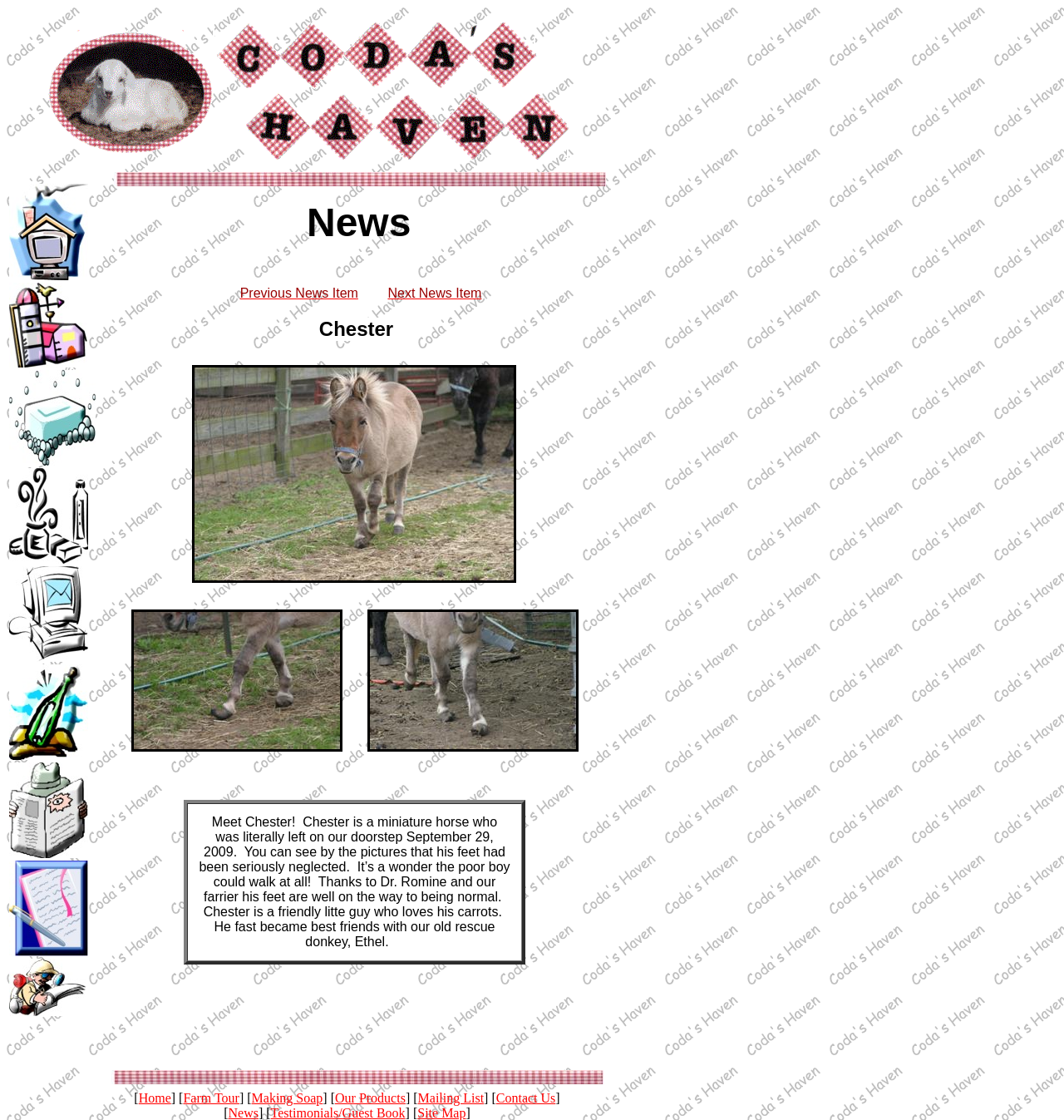Specify the bounding box coordinates of the element's region that should be clicked to achieve the following instruction: "View the Farm Tour page". The bounding box coordinates consist of four float numbers between 0 and 1, in the format [left, top, right, bottom].

[0.009, 0.252, 0.09, 0.328]